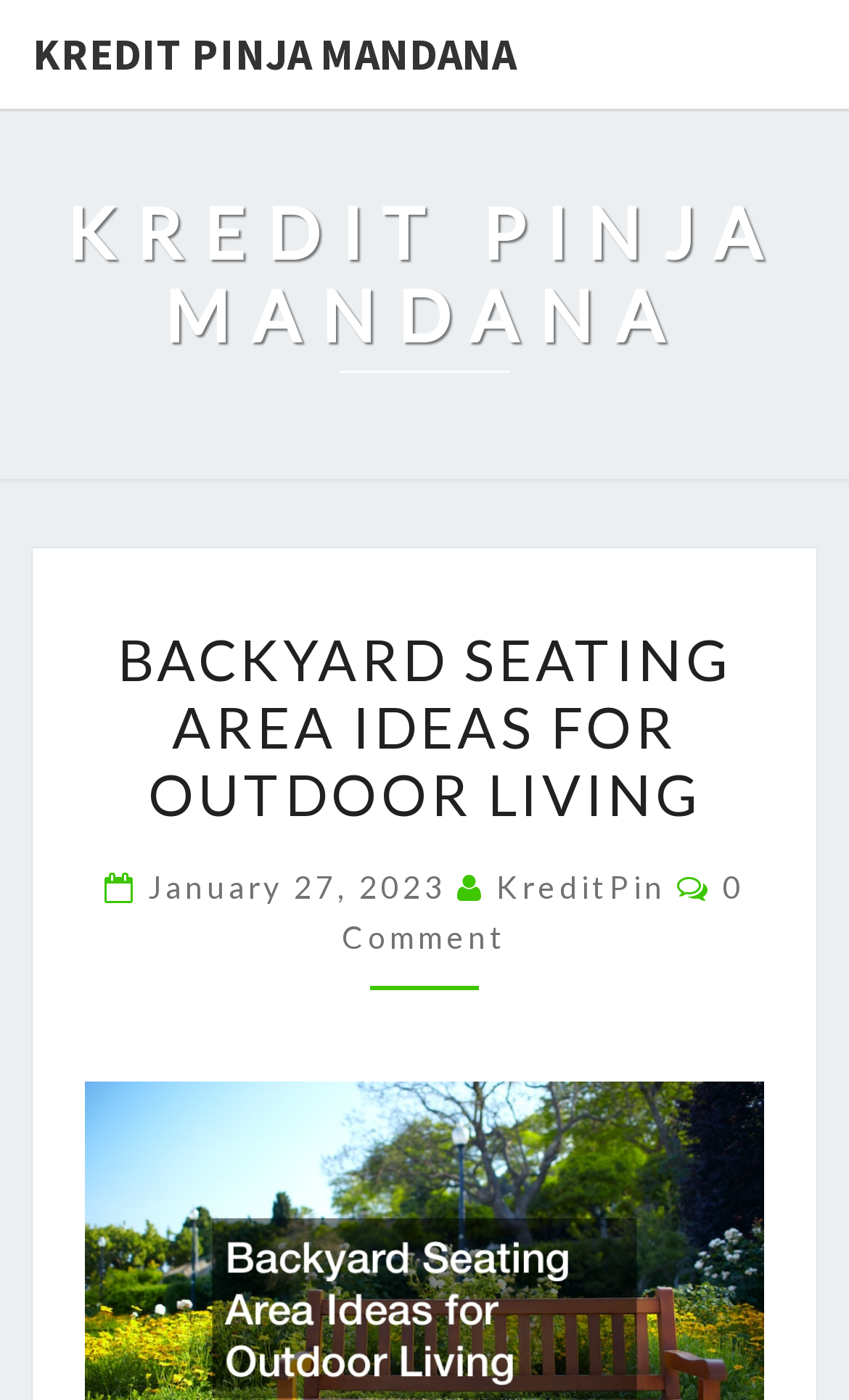What is the date of the latest article?
Please use the image to deliver a detailed and complete answer.

I found the date of the latest article by looking at the header section of the webpage, where it says 'January 27, 2023' next to the author's name 'KreditPin'.